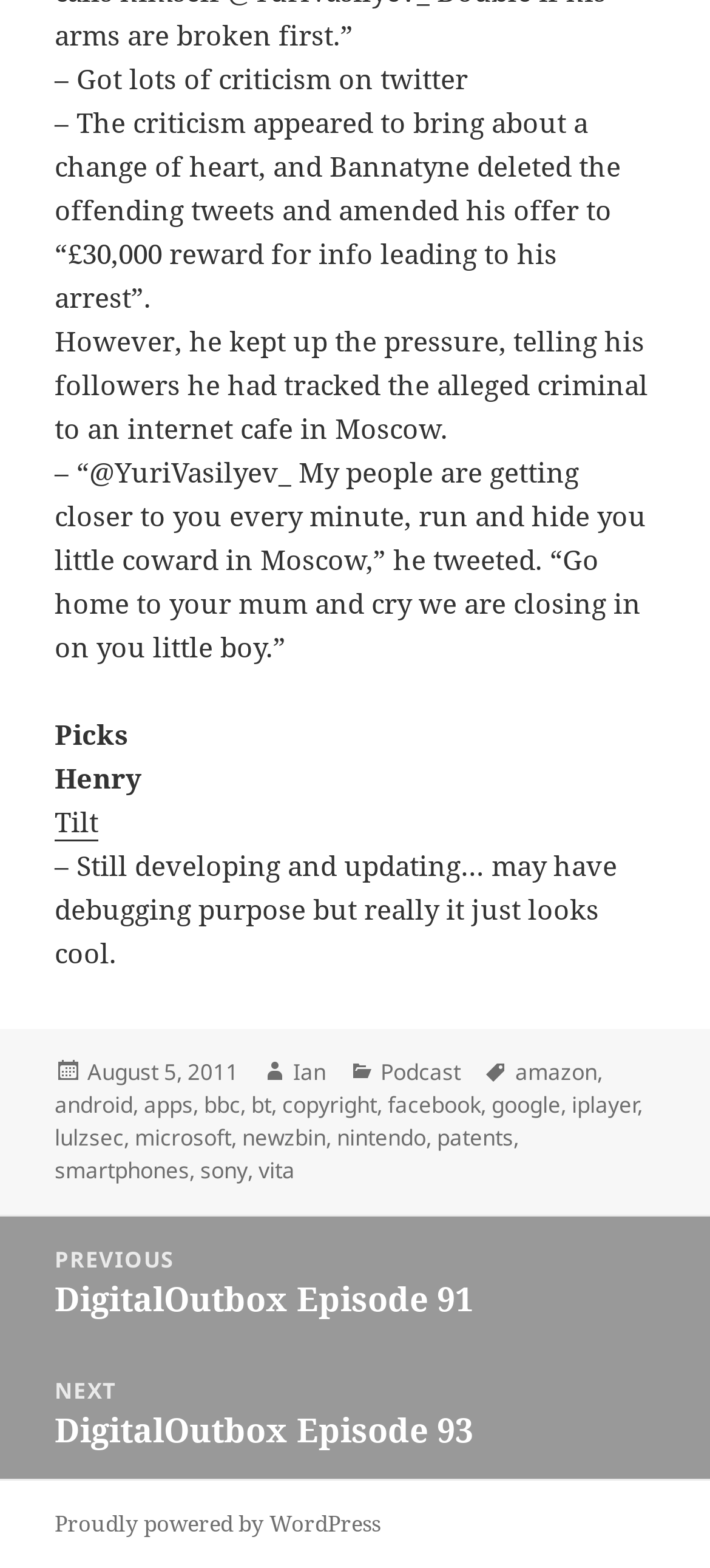Can you determine the bounding box coordinates of the area that needs to be clicked to fulfill the following instruction: "Click on the 'Tilt' link"?

[0.077, 0.512, 0.138, 0.537]